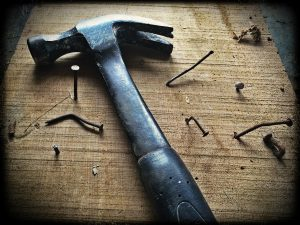Why are basic hand tools essential for homeowners?
By examining the image, provide a one-word or phrase answer.

To facilitate DIY tasks